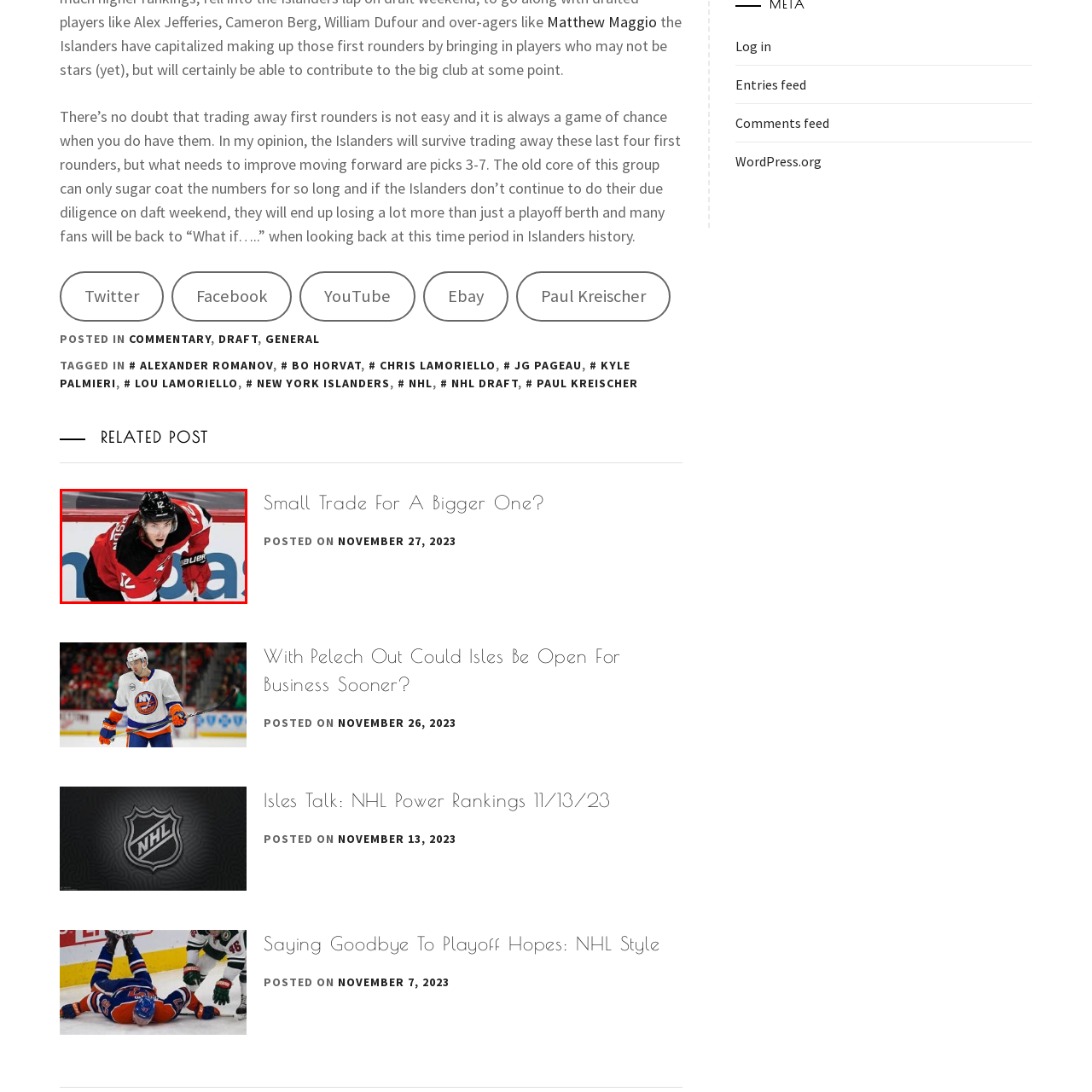Please provide a comprehensive caption for the image highlighted in the red box.

The image features a young hockey player in action, wearing a striking red and black uniform with the number 12 prominently displayed. His focused expression suggests he is deeply engaged in the game, possibly anticipating a play. The player holds a hockey stick firmly, ready to make a move on the ice, which hints at his involvement in a competitive moment. The background is likely a hockey rink, emphasizing the sport's energetic atmosphere. This image is associated with a commentary piece about the strategic decisions made by the New York Islanders regarding draft picks and player acquisitions.